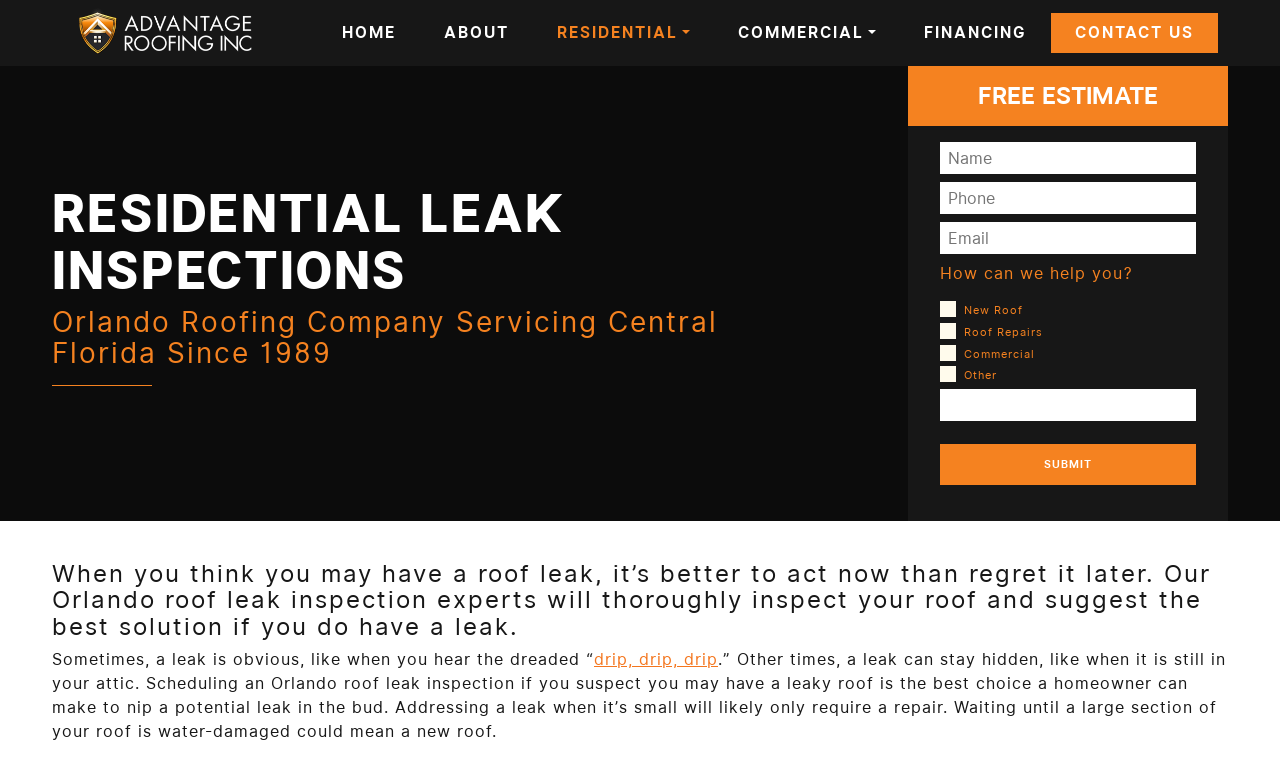Please identify the primary heading of the webpage and give its text content.

RESIDENTIAL LEAK INSPECTIONS